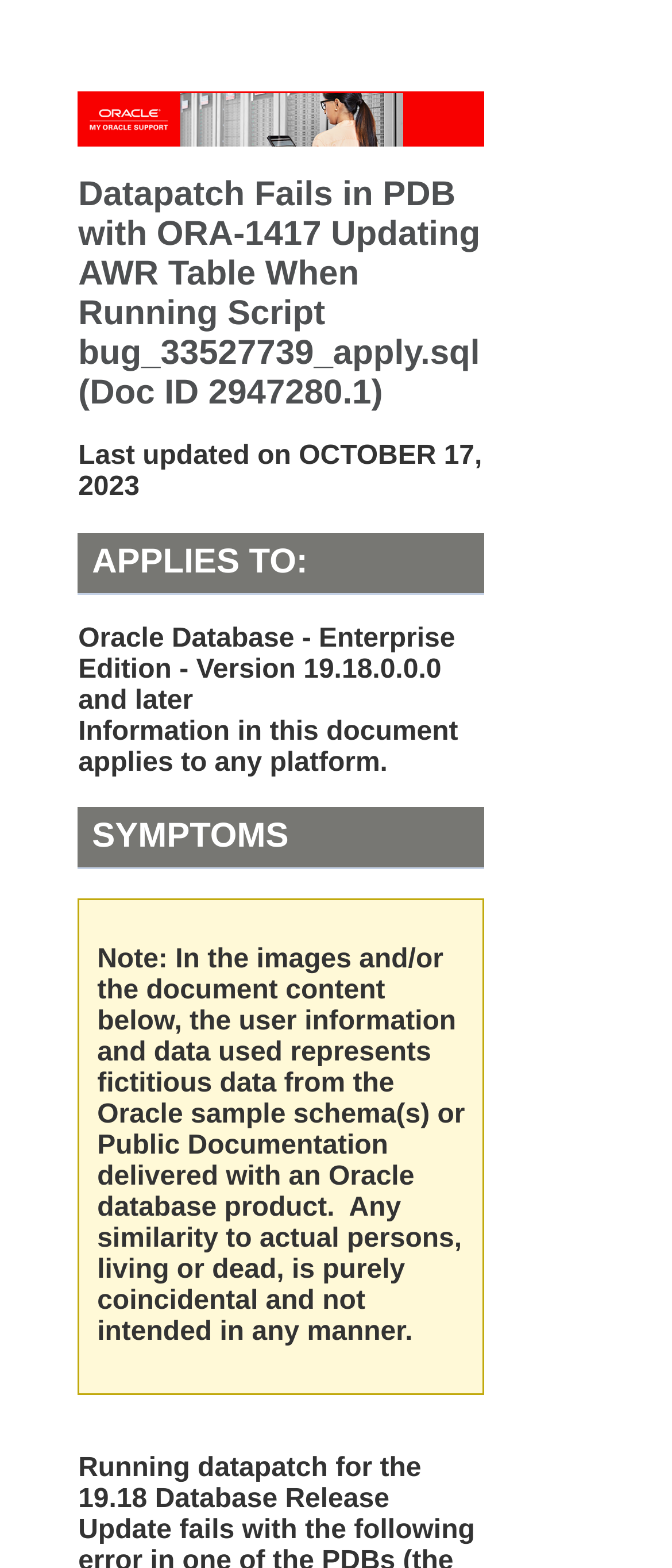What is the document ID?
Use the information from the image to give a detailed answer to the question.

The document ID can be found in the heading element 'Datapatch Fails in PDB with ORA-1417 Updating AWR Table When Running Script bug_33527739_apply.sql (Doc ID 2947280.1)' which is a child of the root element.